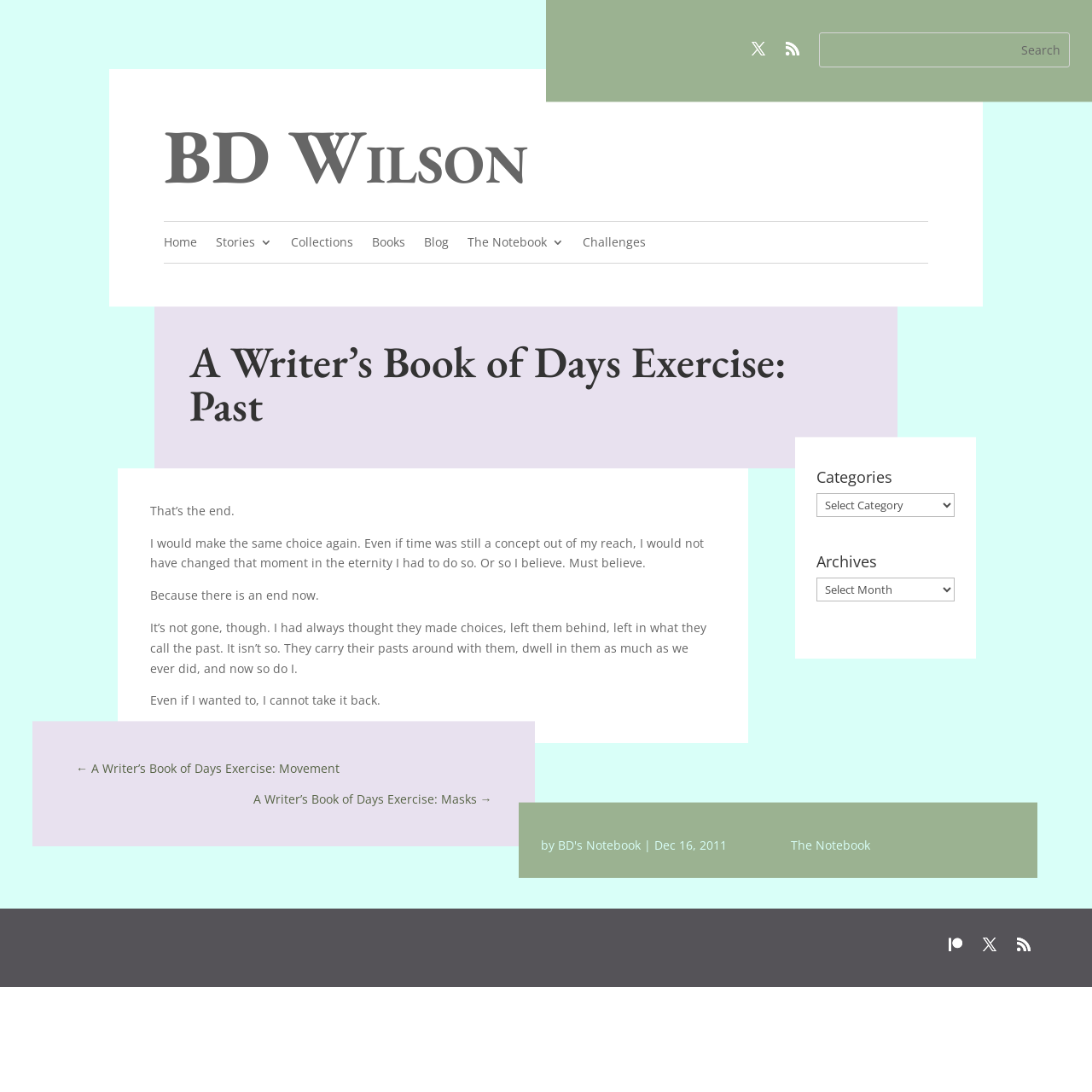What is the author's name? Based on the image, give a response in one word or a short phrase.

BD Wilson